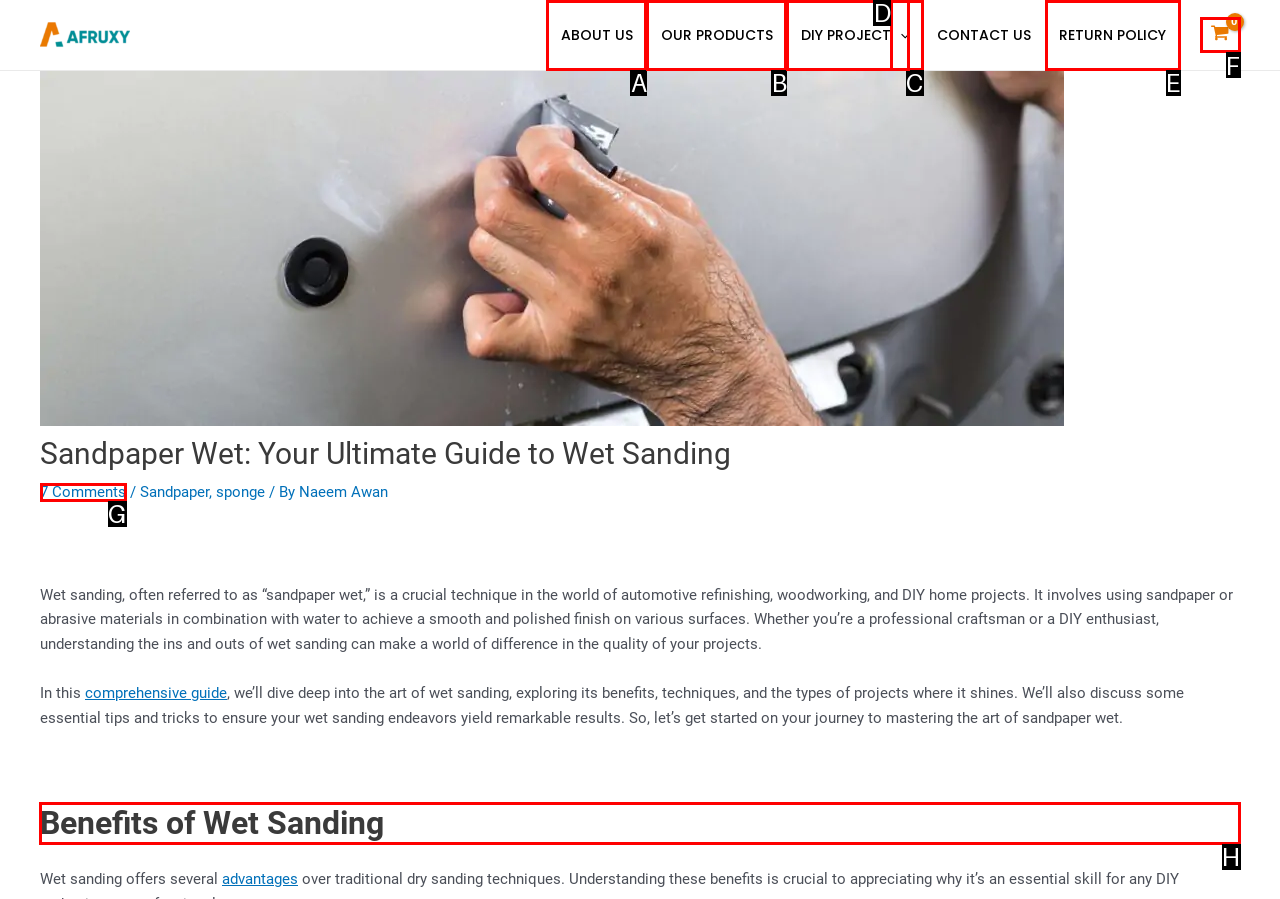Select the correct option from the given choices to perform this task: Learn about the benefits of wet sanding. Provide the letter of that option.

H